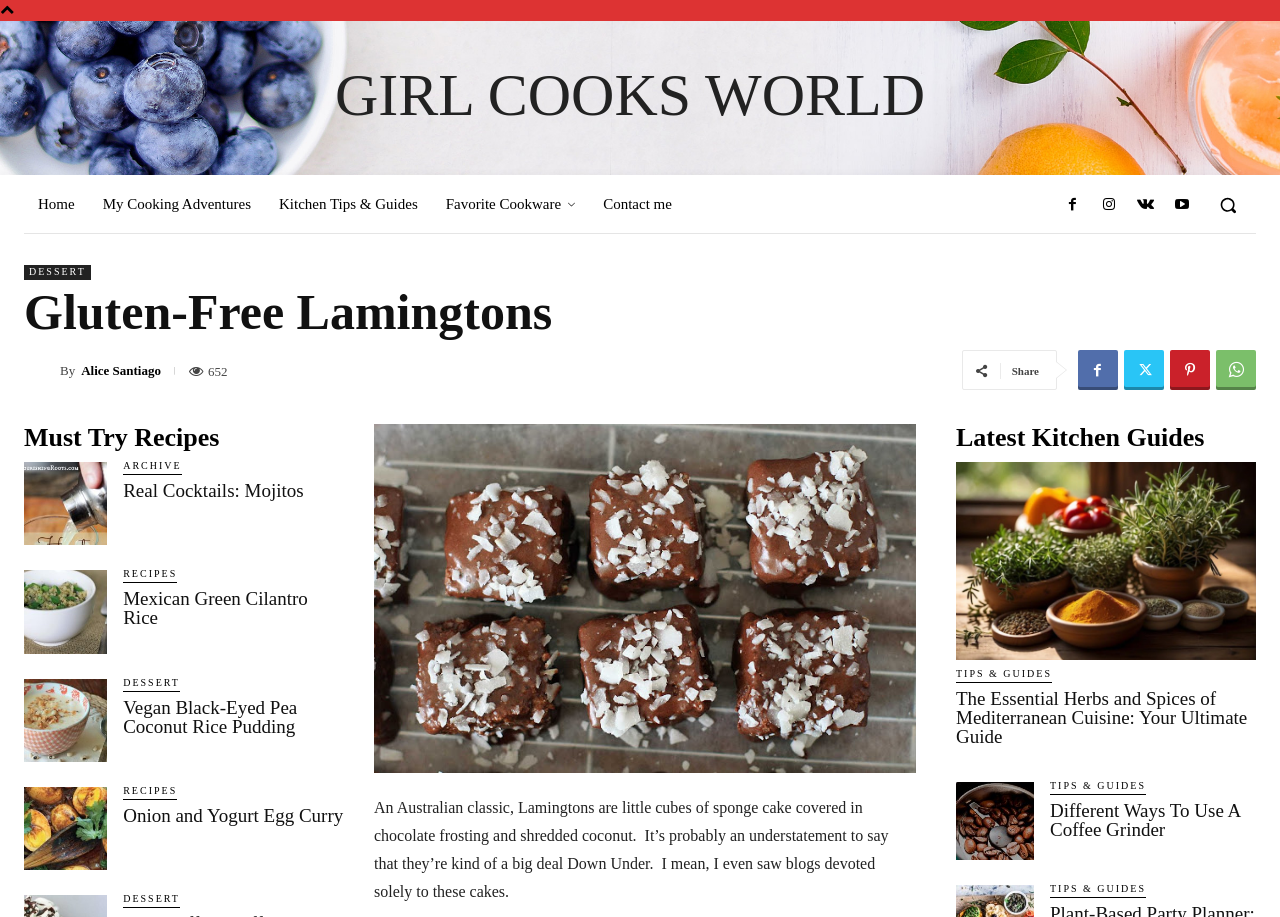Identify and provide the bounding box coordinates of the UI element described: "Free Estimate". The coordinates should be formatted as [left, top, right, bottom], with each number being a float between 0 and 1.

None